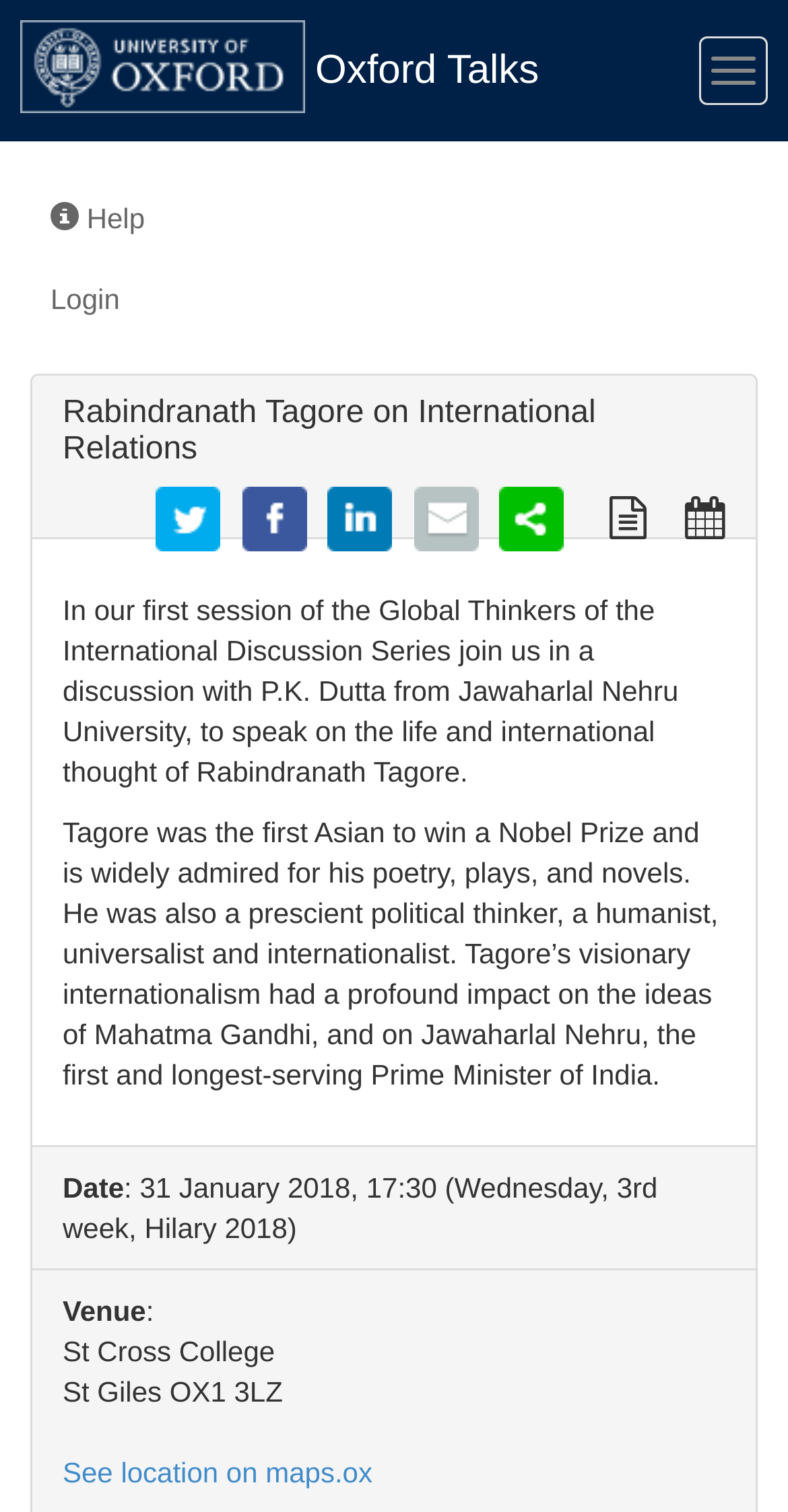Identify the bounding box coordinates of the specific part of the webpage to click to complete this instruction: "Get help".

[0.026, 0.117, 0.974, 0.17]